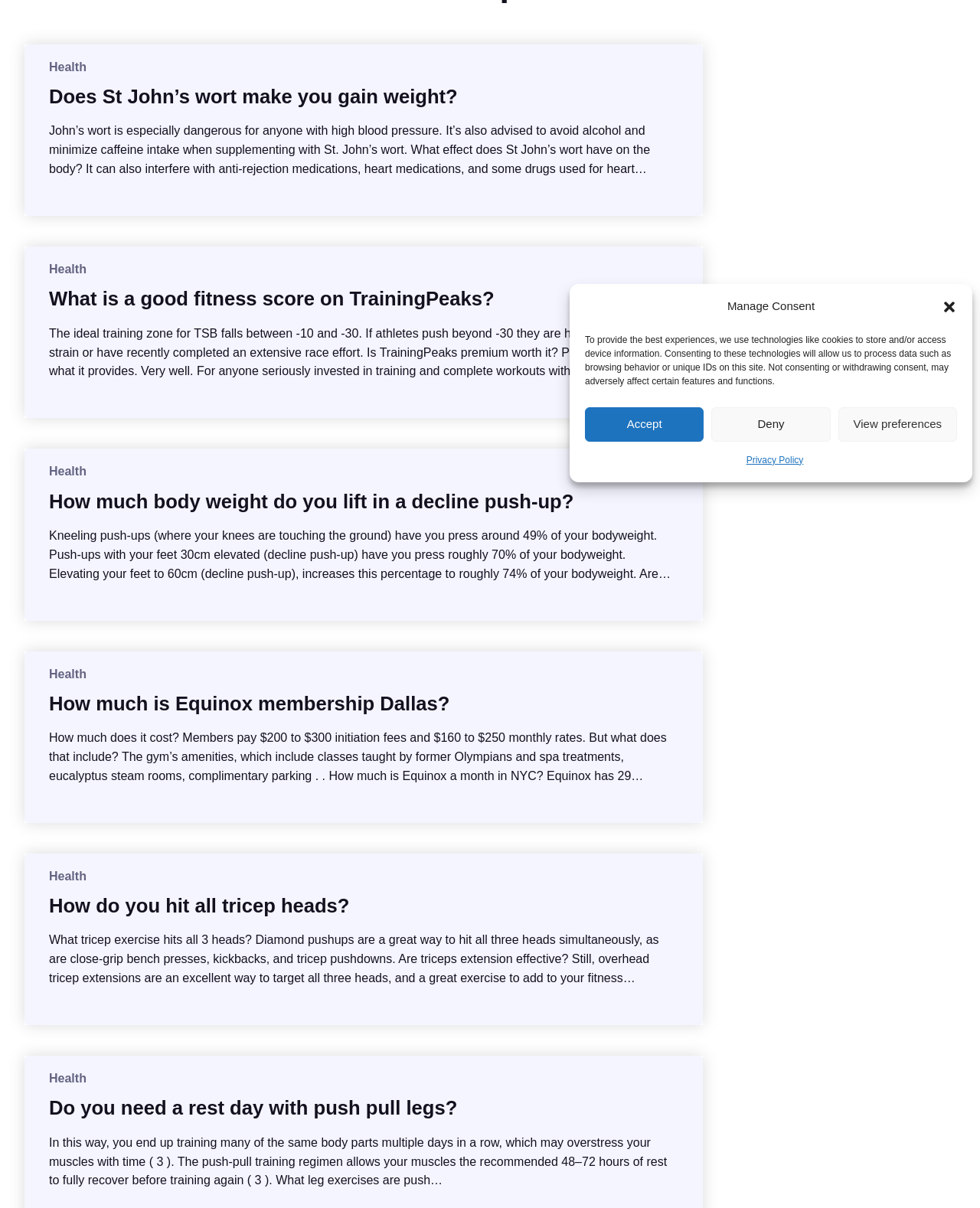Bounding box coordinates are specified in the format (top-left x, top-left y, bottom-right x, bottom-right y). All values are floating point numbers bounded between 0 and 1. Please provide the bounding box coordinate of the region this sentence describes: Health

[0.05, 0.385, 0.088, 0.396]